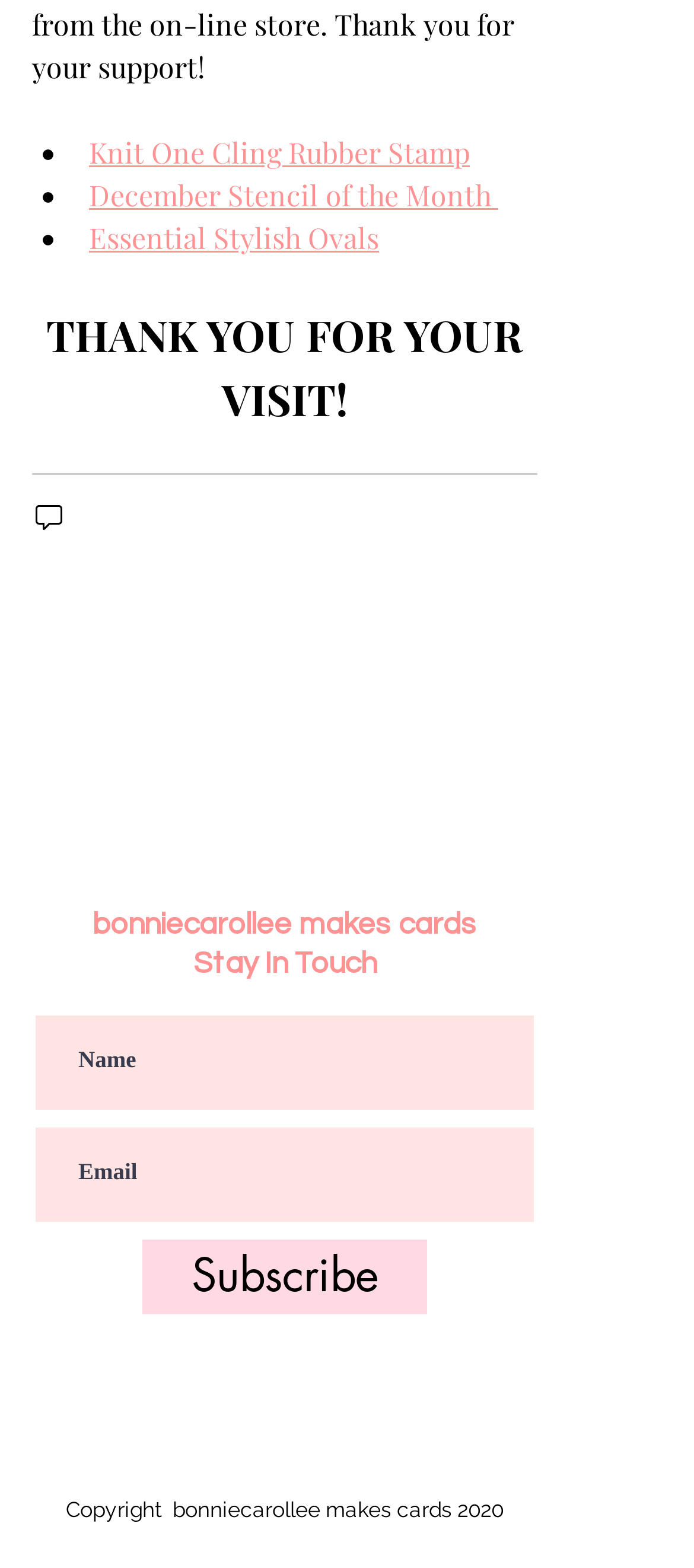Determine the bounding box coordinates of the clickable element to complete this instruction: "Click on the 'December Stencil of the Month' link". Provide the coordinates in the format of four float numbers between 0 and 1, [left, top, right, bottom].

[0.128, 0.112, 0.718, 0.136]